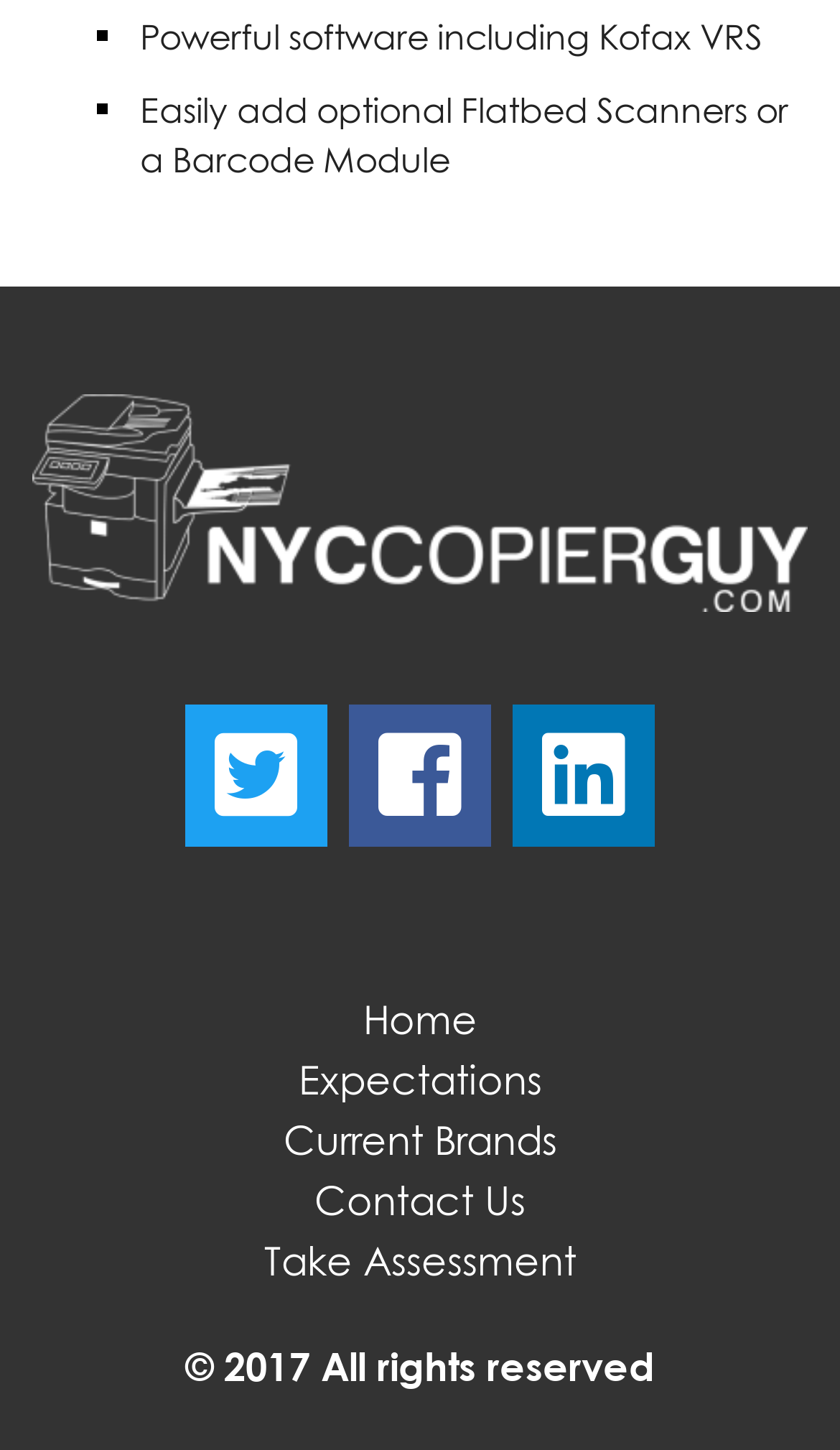Use a single word or phrase to respond to the question:
How many navigation links are there?

5